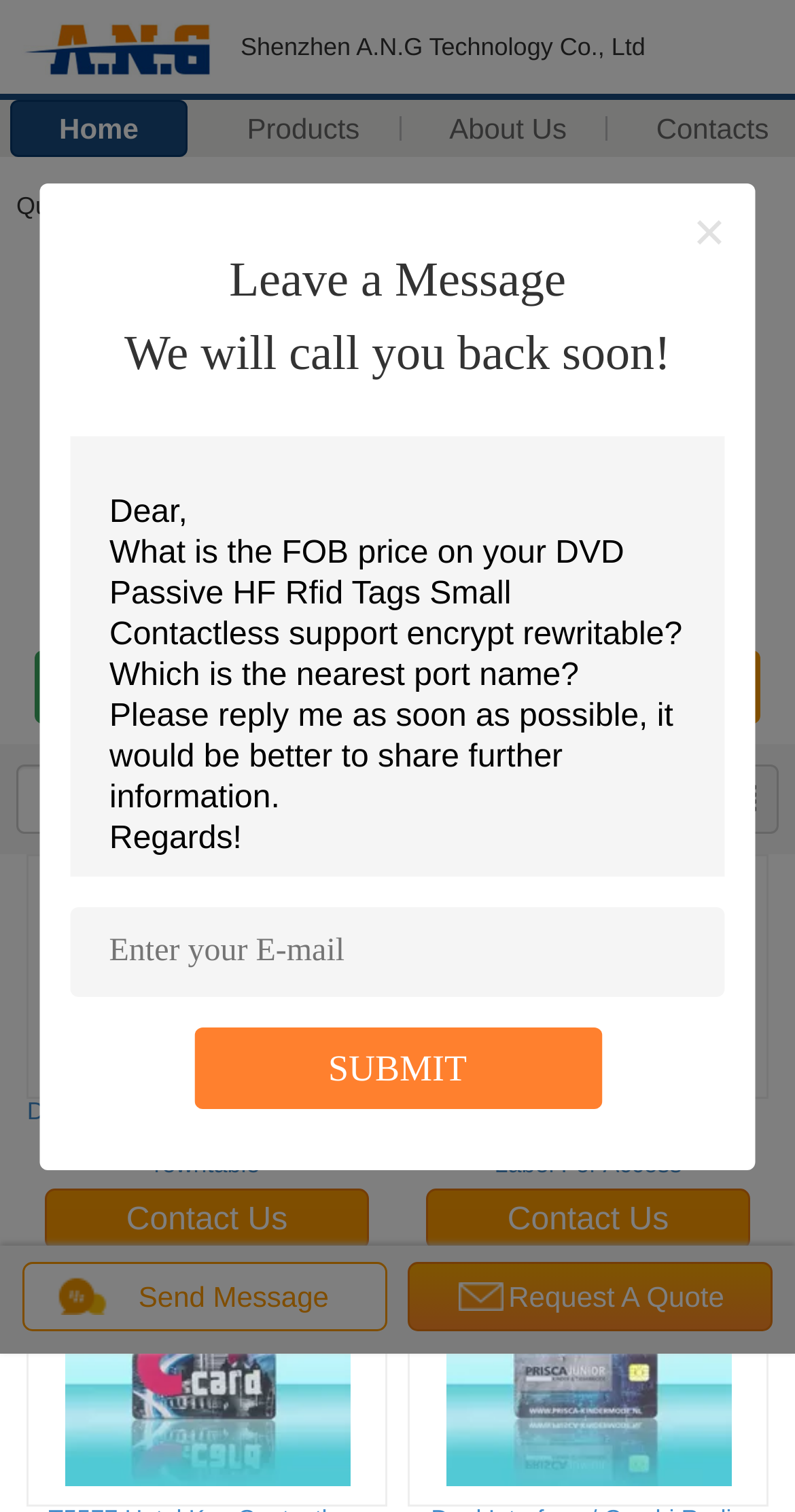Provide the bounding box coordinates of the area you need to click to execute the following instruction: "Search for products".

[0.021, 0.505, 0.838, 0.551]